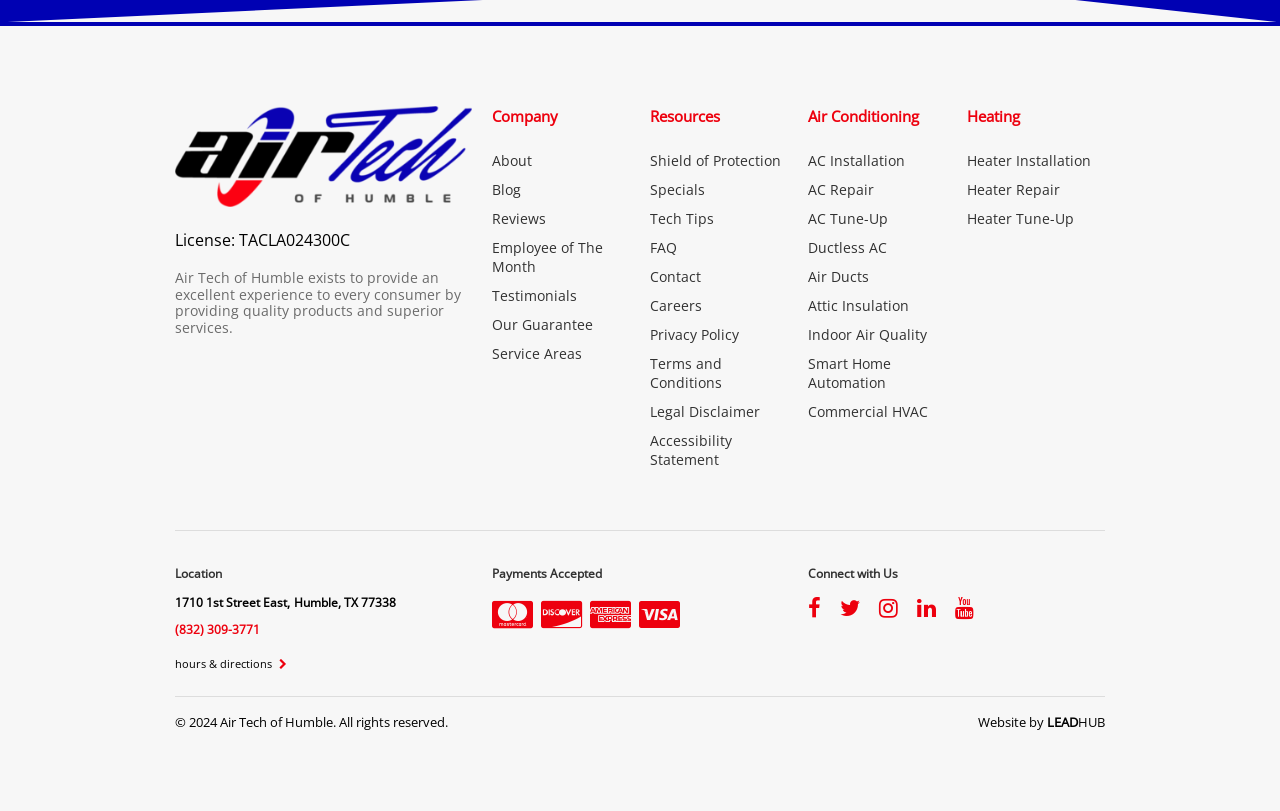Can you specify the bounding box coordinates for the region that should be clicked to fulfill this instruction: "Check out Facebook page".

[0.631, 0.73, 0.642, 0.767]